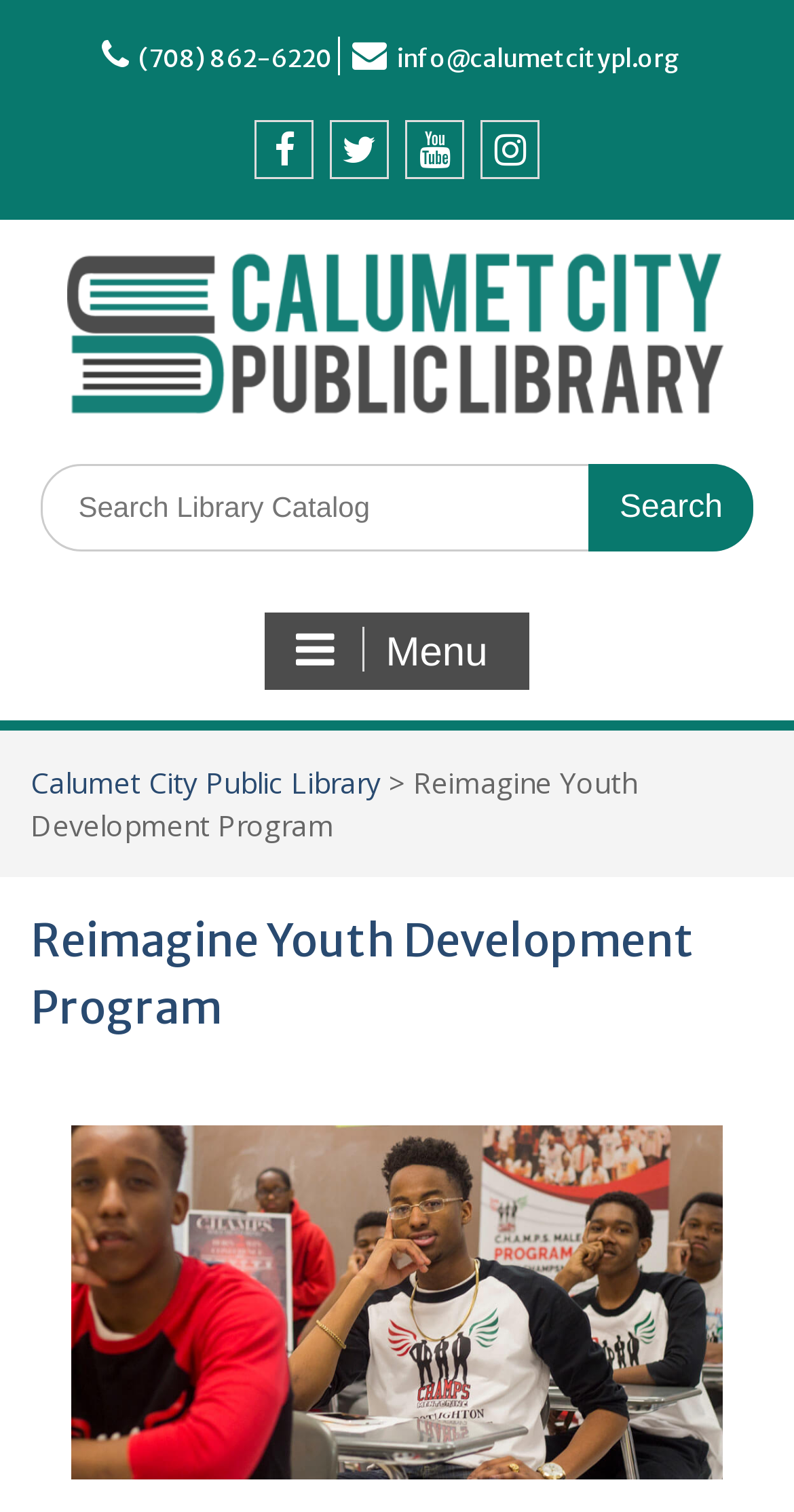What social media platforms does the library have? Based on the image, give a response in one word or a short phrase.

Facebook, Twitter, YouTube, Instagram